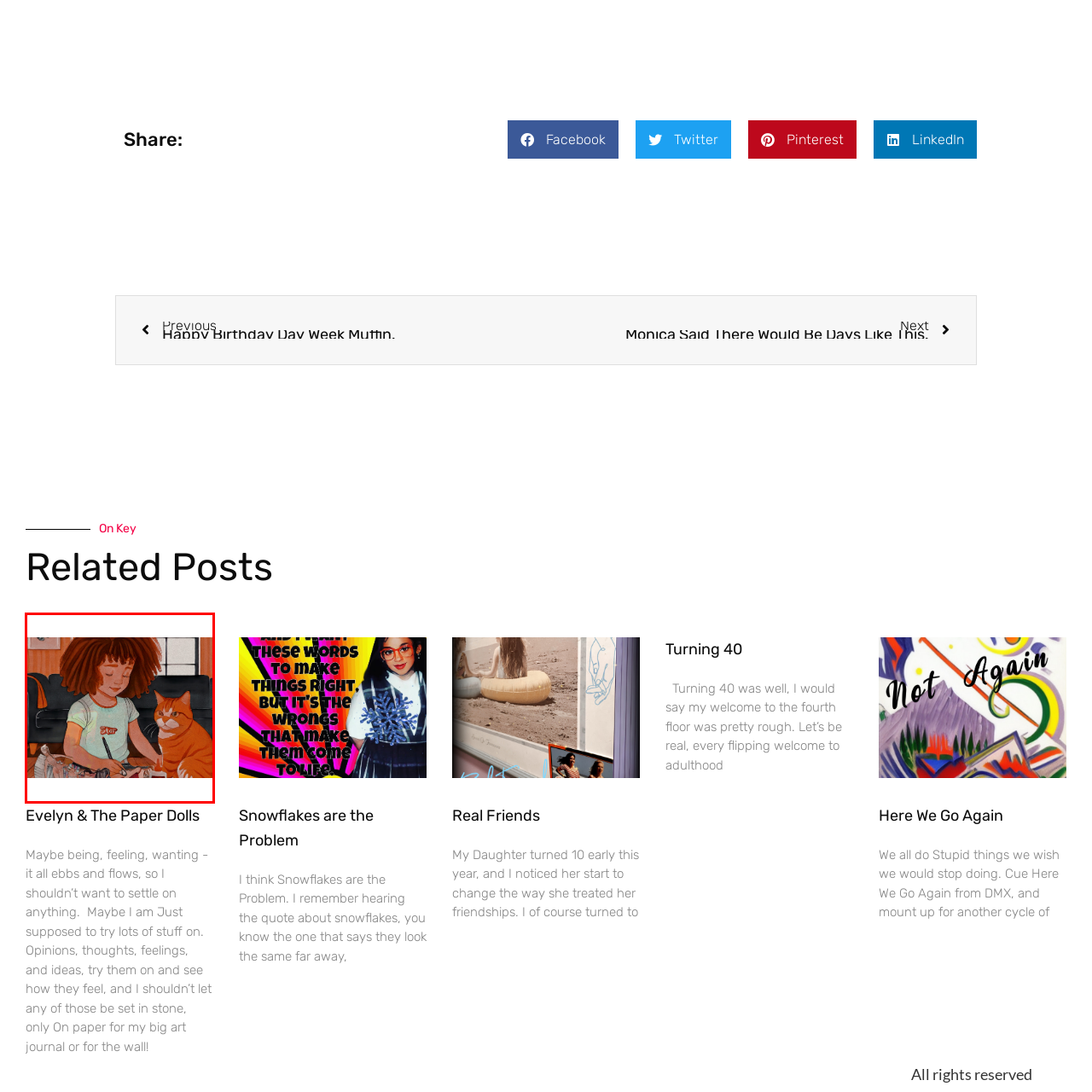Please provide a comprehensive description of the image that is enclosed within the red boundary.

In this charming illustration titled "Evelyn and the Paper Dolls," a young girl with curly hair joyfully engages in creative play on a cozy living room floor. She wears a light blue t-shirt with the word "Star" emblazoned on it, reflecting her imaginative spirit. Surrounding her are a variety of paper dolls and art supplies, showcasing her artistic endeavors. Beside her, a friendly orange cat curiously observes, adding warmth to the scene. The backdrop features warm orange walls and a large window, allowing natural light to fill the space, enhancing the inviting atmosphere. This heartwarming depiction captures a moment of playful creativity between a child and her pet, inviting viewers to appreciate the simple joys of childhood.